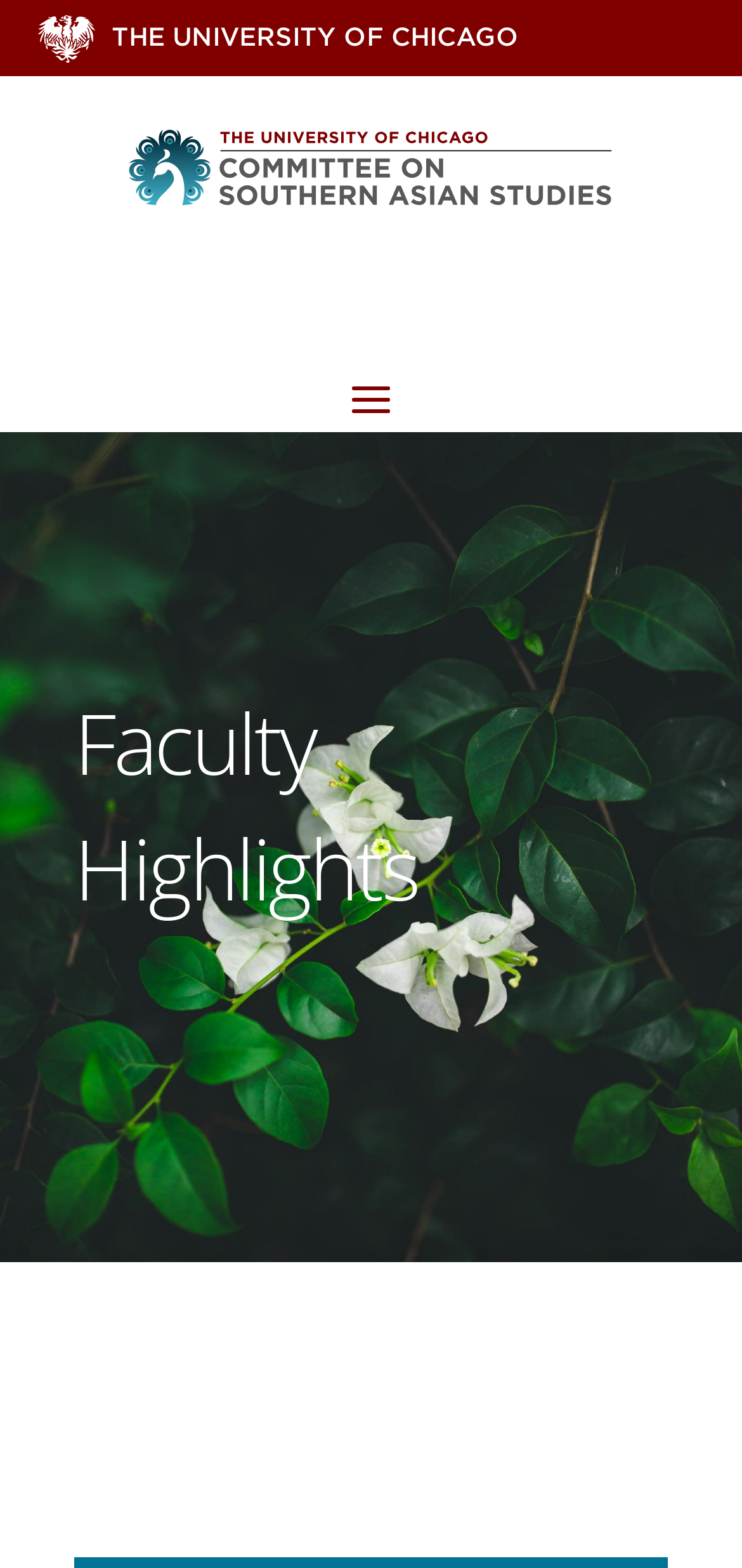Use a single word or phrase to respond to the question:
What is the purpose of the button at the top right?

Menu